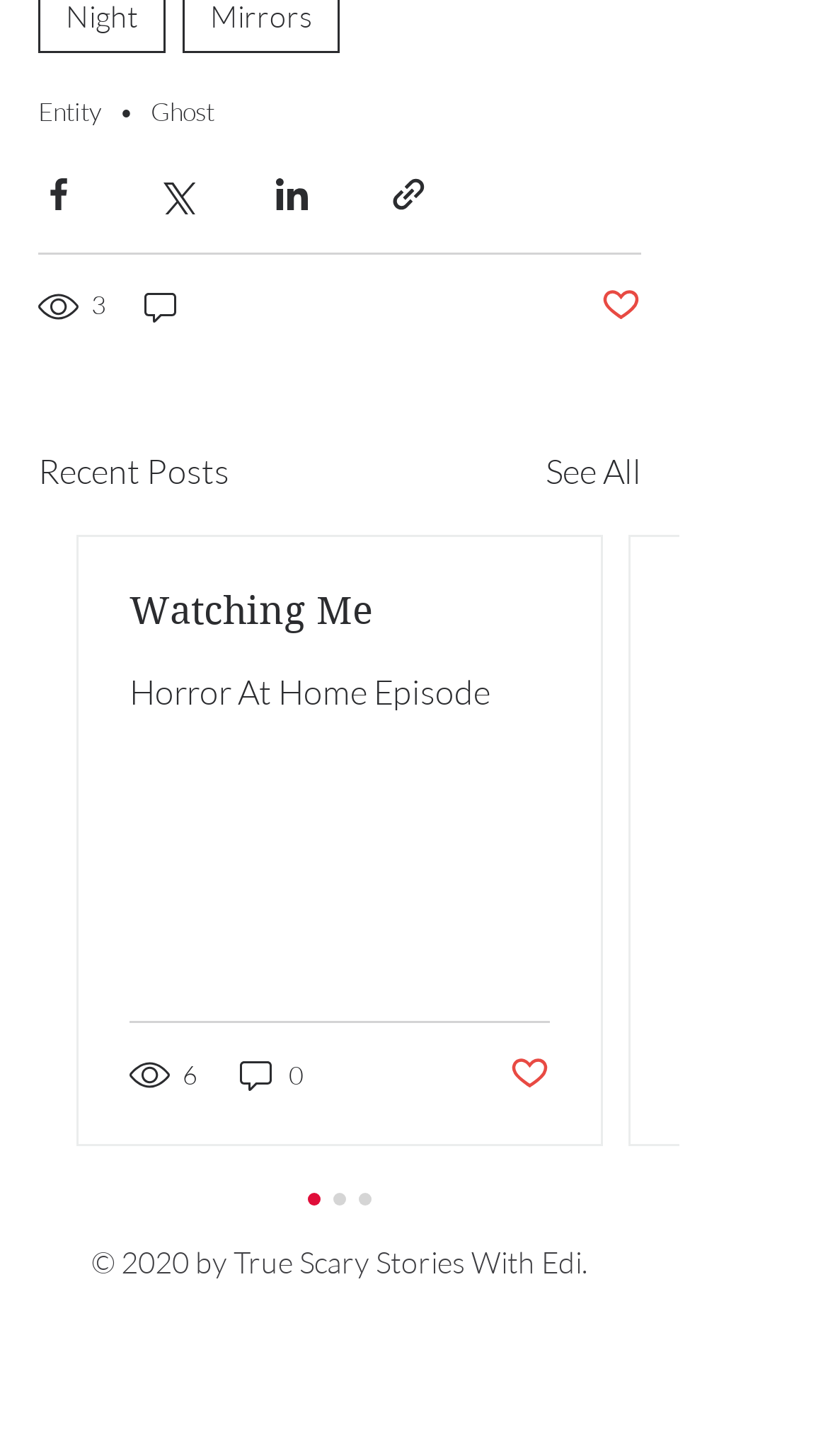Please provide a one-word or phrase answer to the question: 
How many share buttons are there?

4